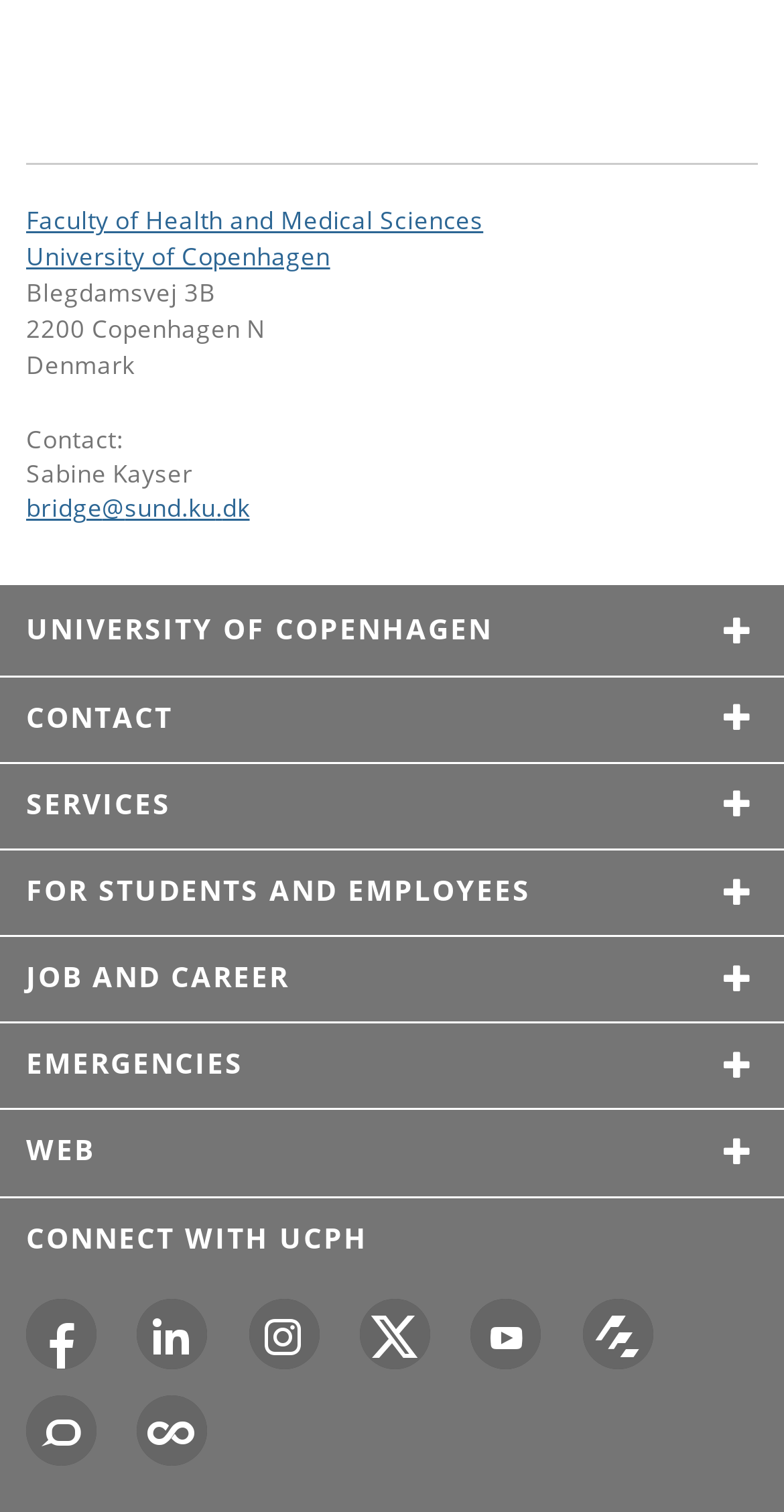Predict the bounding box coordinates of the area that should be clicked to accomplish the following instruction: "Explore services provided by the university". The bounding box coordinates should consist of four float numbers between 0 and 1, i.e., [left, top, right, bottom].

[0.0, 0.502, 1.0, 0.56]